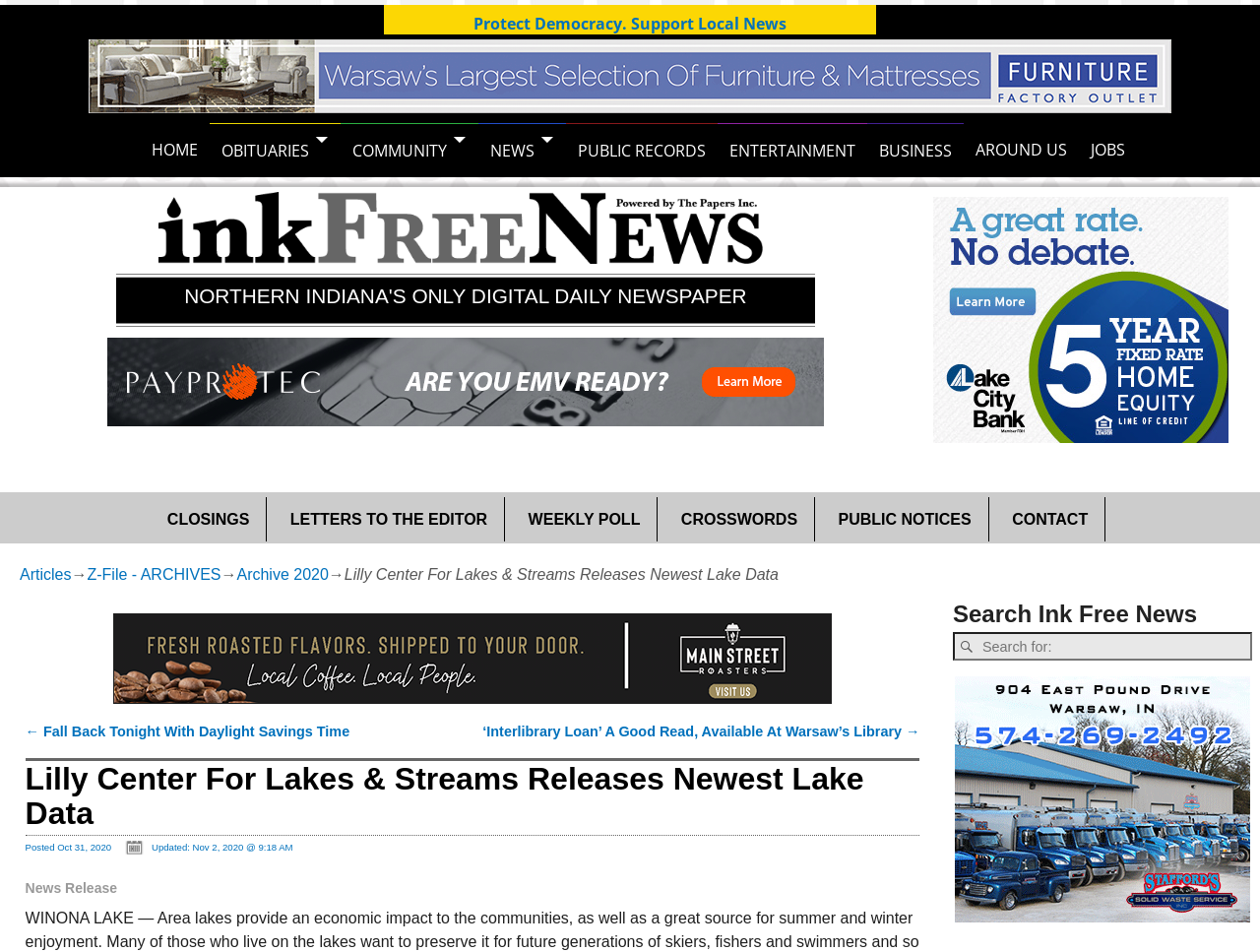What is the title of the latest article?
Ensure your answer is thorough and detailed.

I found the answer by looking at the static text element with ID 167. This element is likely to be the title of the latest article.